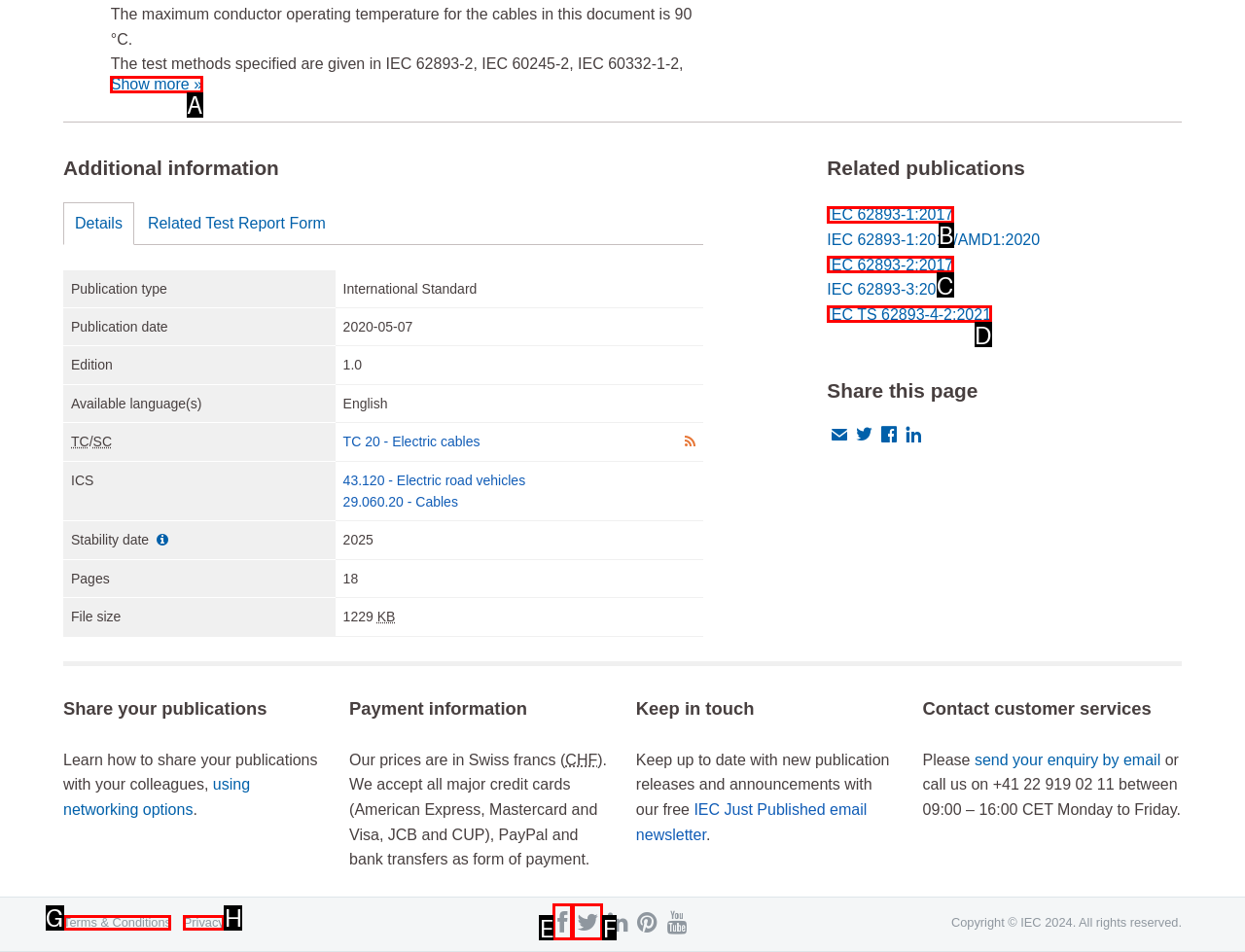Based on the description: IEC 62893-2:2017, identify the matching HTML element. Reply with the letter of the correct option directly.

C